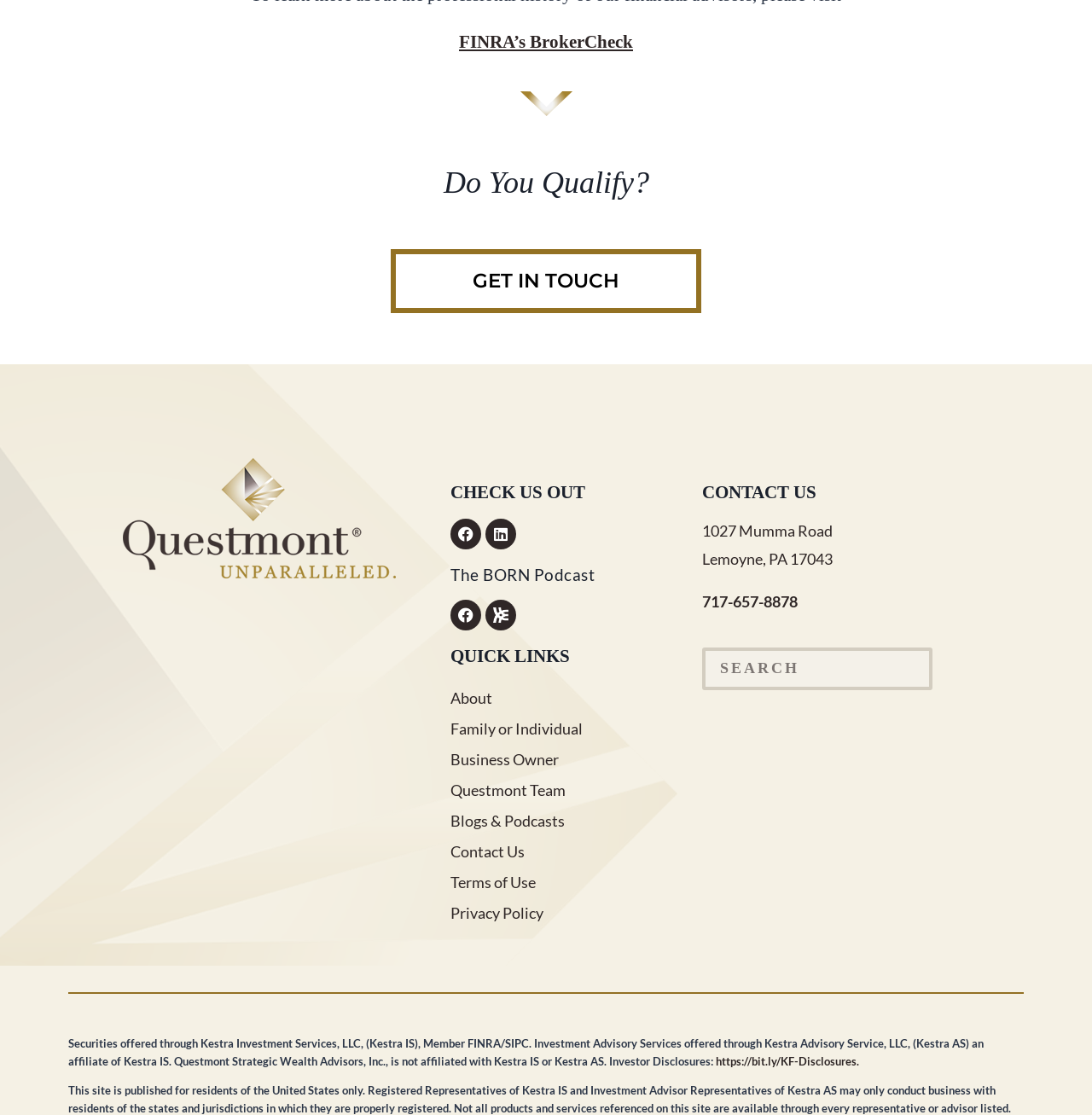Use a single word or phrase to answer this question: 
How many quick links are present on the webpage?

7